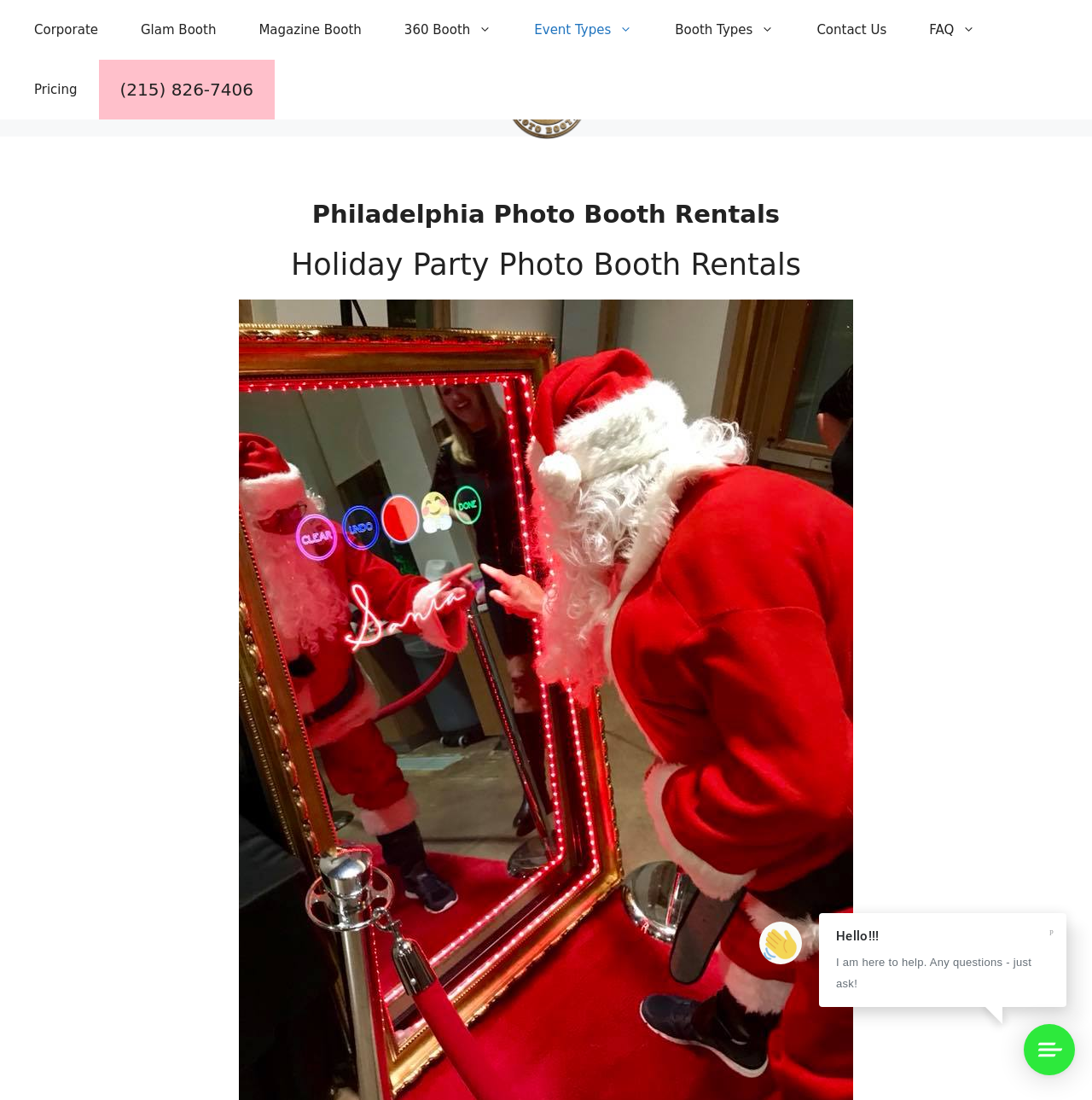Kindly provide the bounding box coordinates of the section you need to click on to fulfill the given instruction: "Visit Booth Types page".

[0.599, 0.0, 0.728, 0.054]